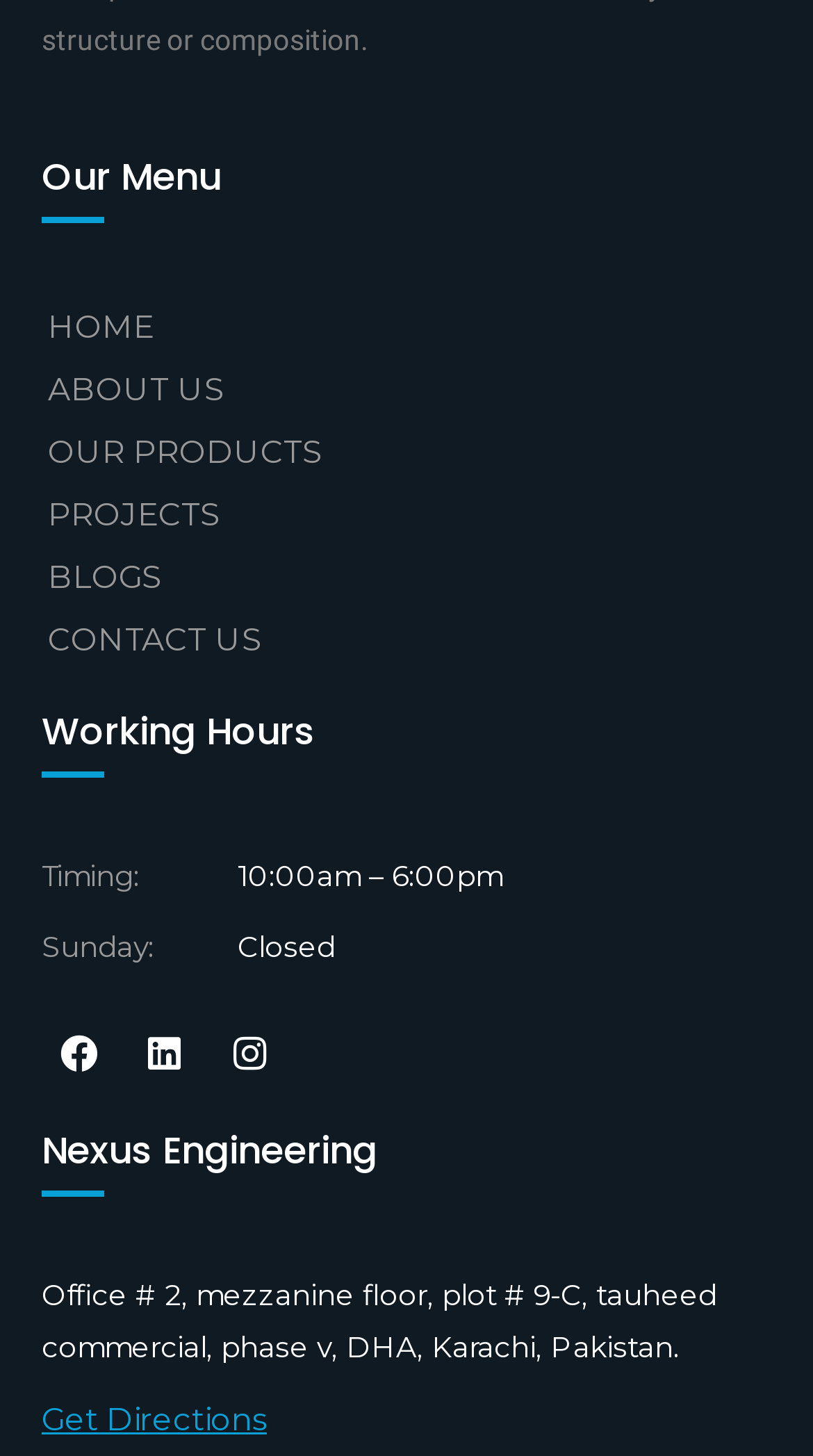Identify the bounding box coordinates for the UI element described as: "Instagram".

[0.262, 0.697, 0.354, 0.749]